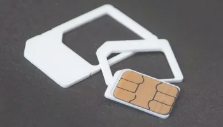Answer the following query concisely with a single word or phrase:
Why is transferring SIM cards important?

Avoid additional charges